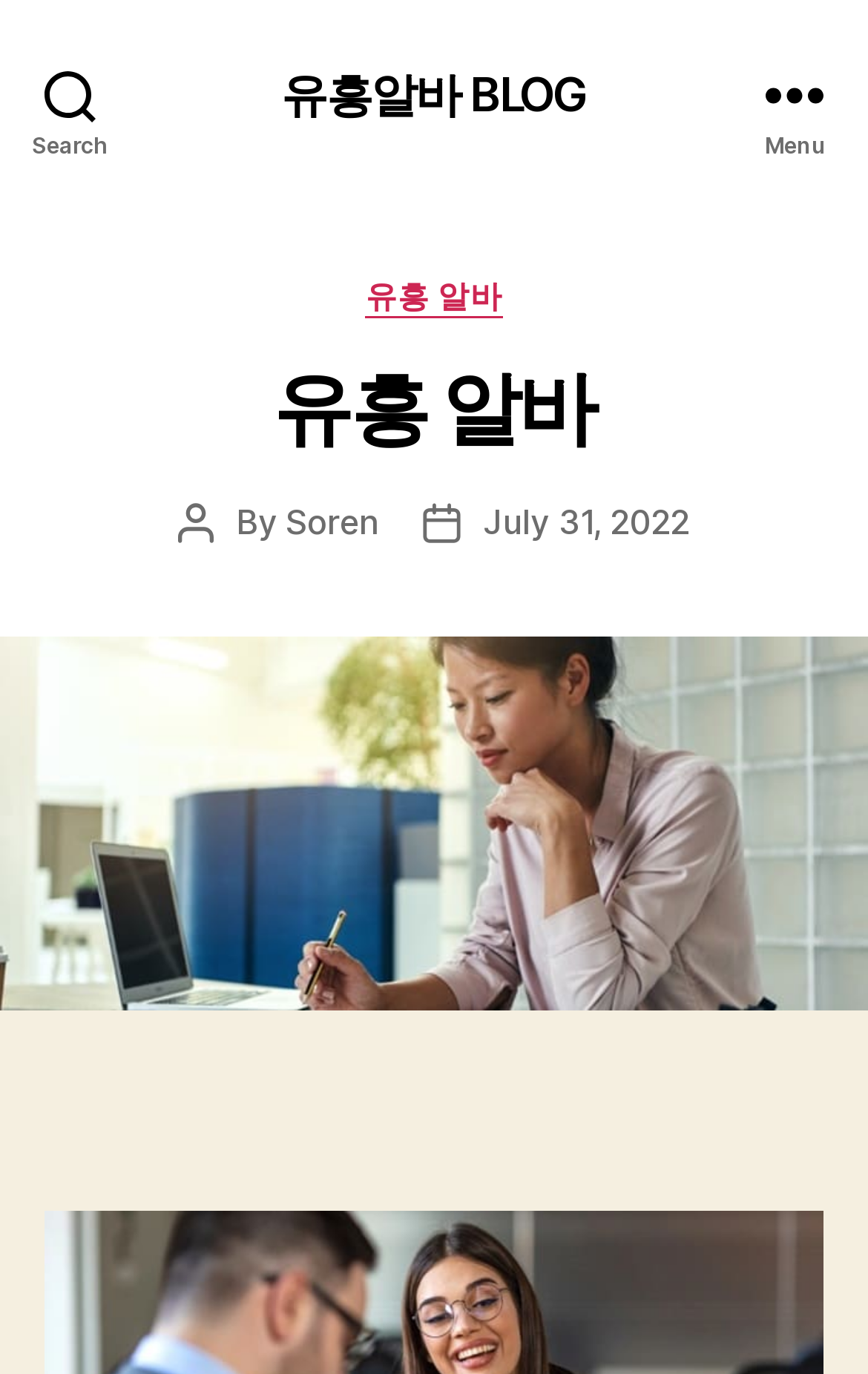Use a single word or phrase to answer the following:
When was the latest article posted?

July 31, 2022